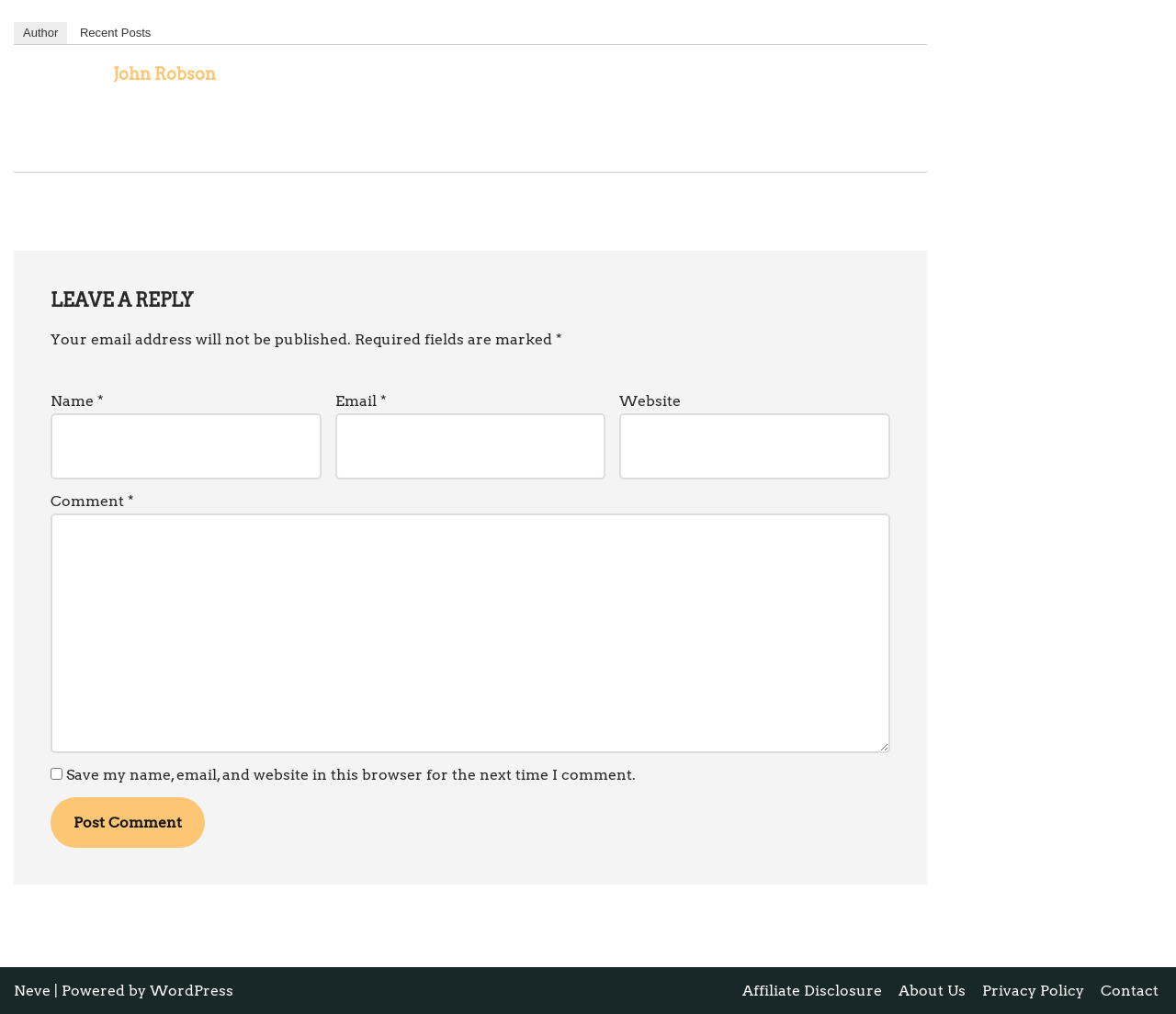What is the 'Website' field used for?
Using the picture, provide a one-word or short phrase answer.

To enter website URL